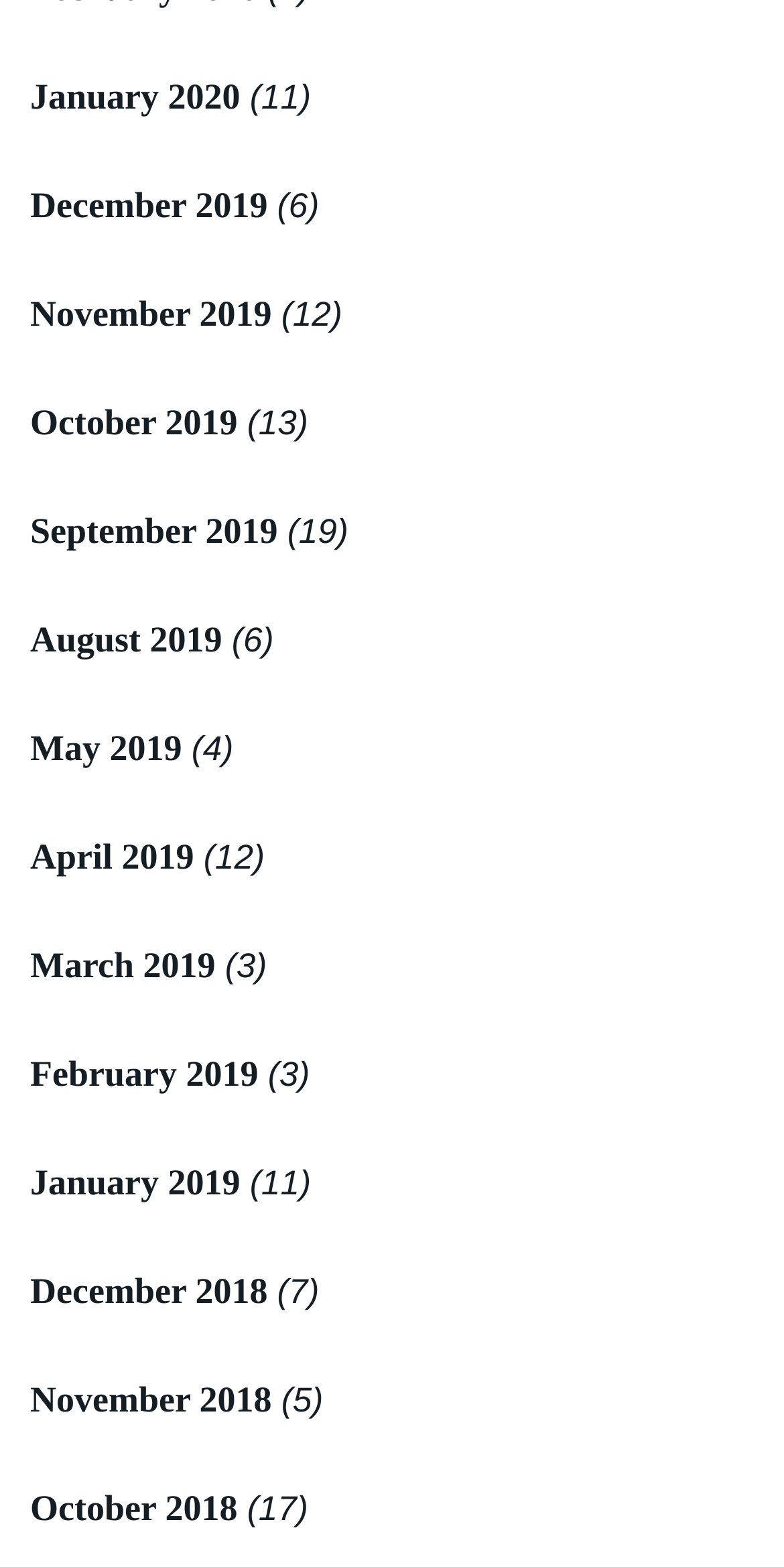Answer the question in one word or a short phrase:
What is the most recent month listed?

January 2020